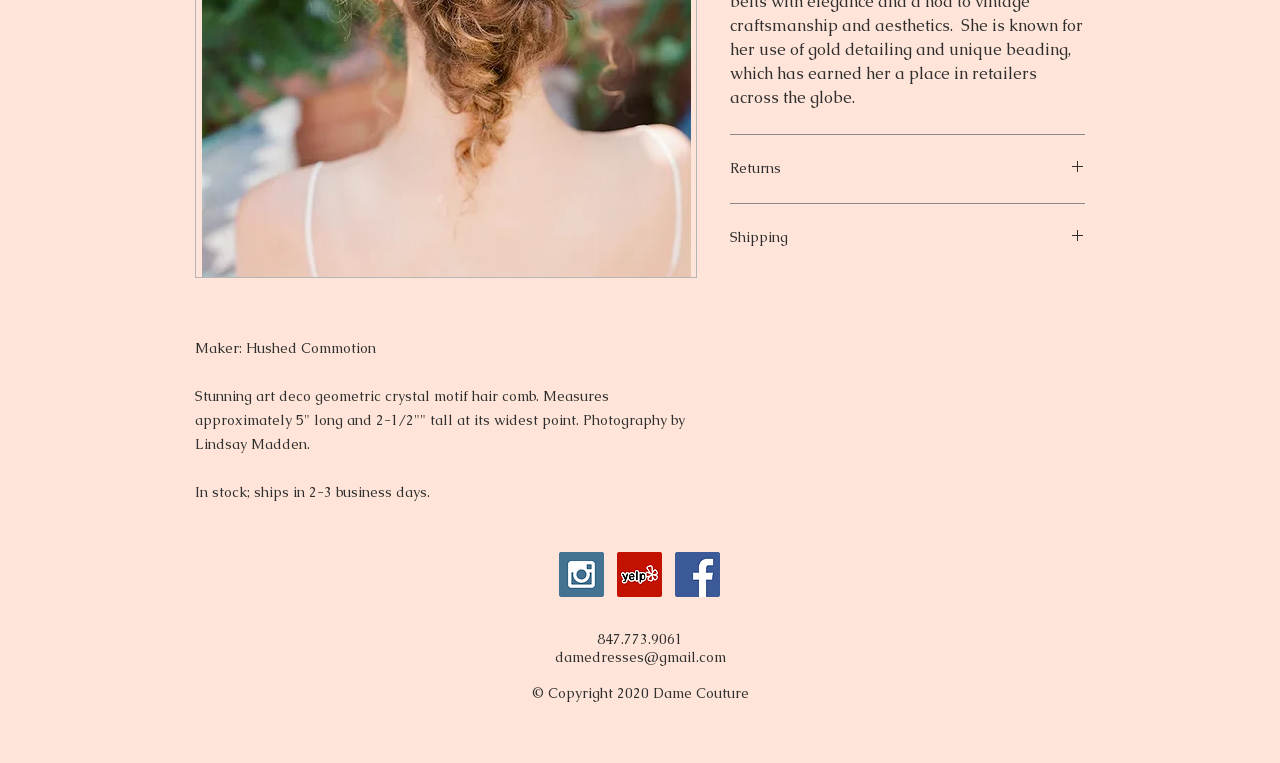Bounding box coordinates are to be given in the format (top-left x, top-left y, bottom-right x, bottom-right y). All values must be floating point numbers between 0 and 1. Provide the bounding box coordinate for the UI element described as: Returns

[0.57, 0.208, 0.848, 0.235]